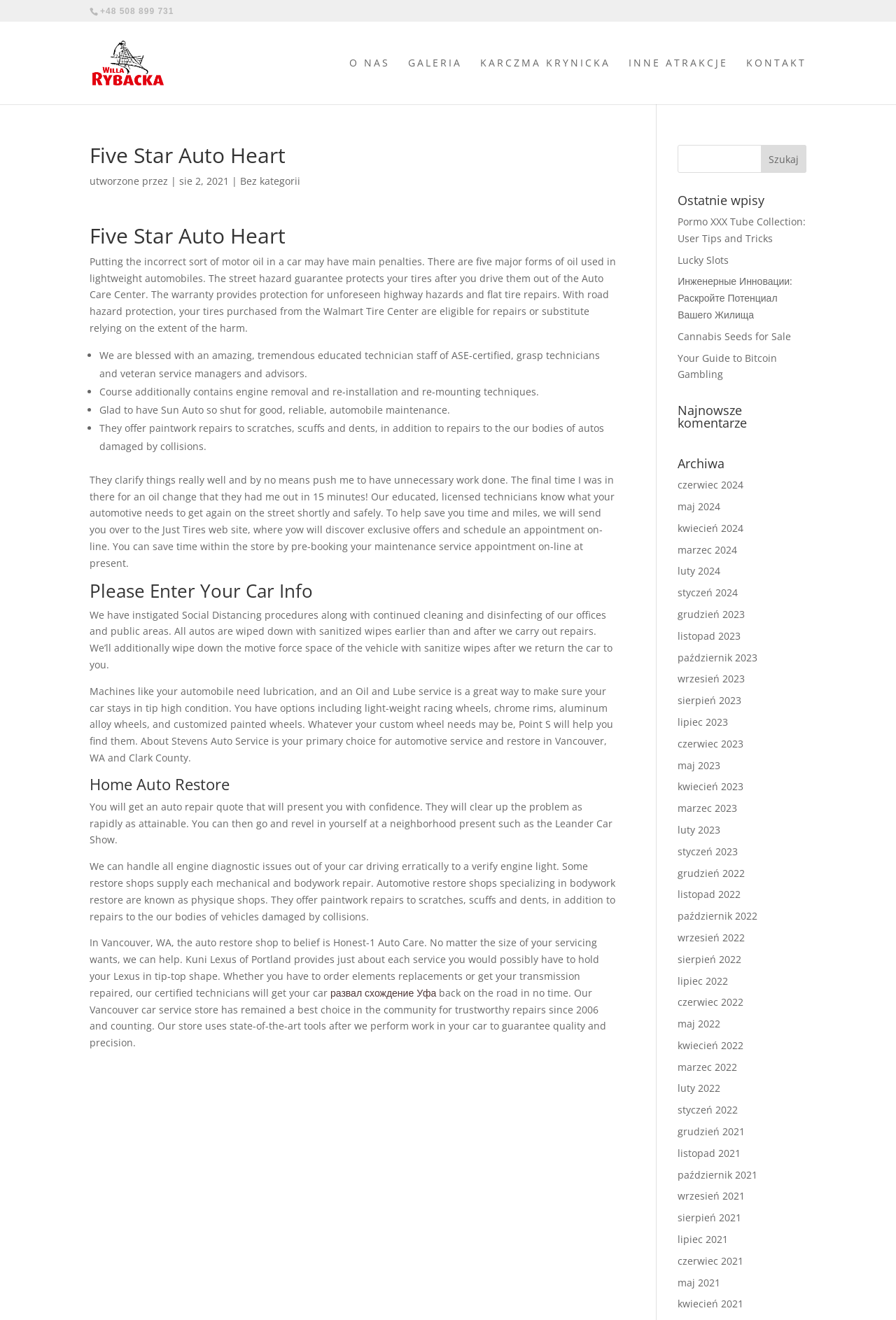Locate the bounding box coordinates of the area where you should click to accomplish the instruction: "Search for something".

[0.756, 0.11, 0.9, 0.131]